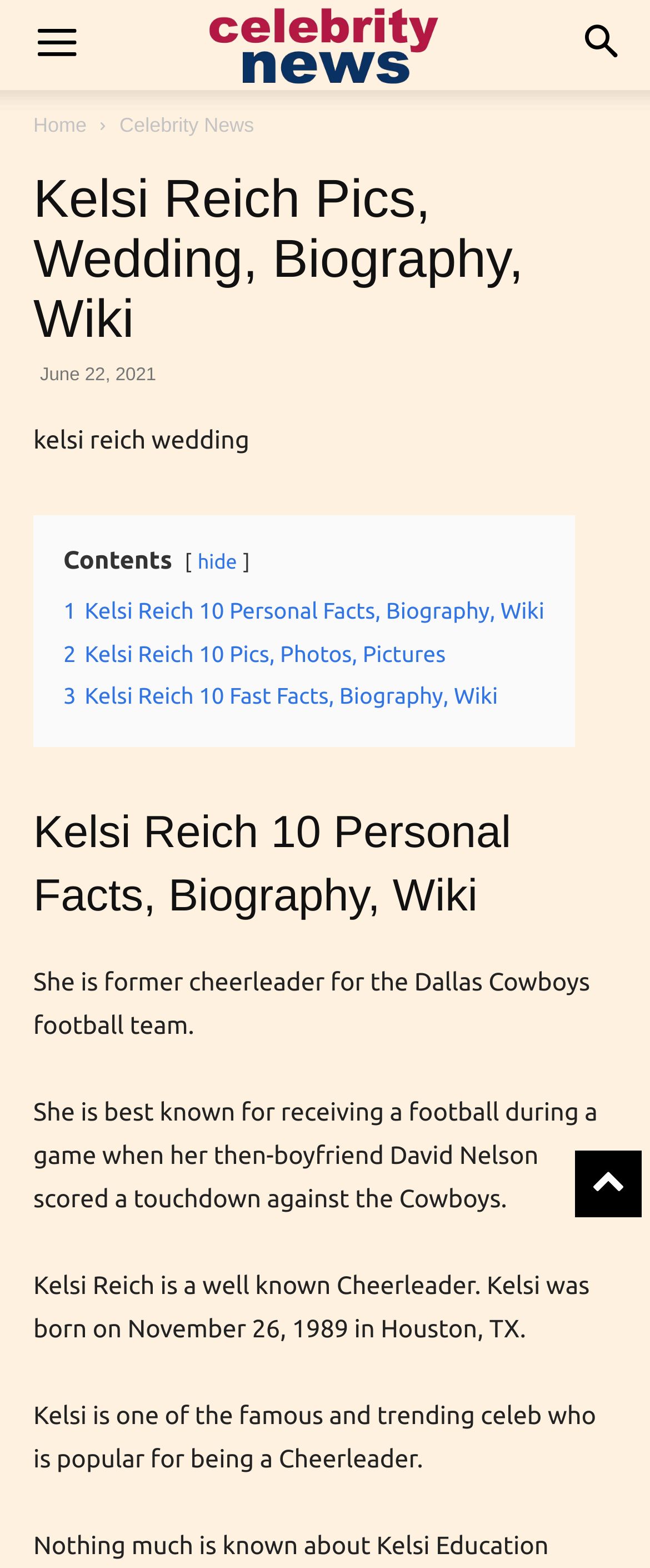Look at the image and give a detailed response to the following question: What is the date mentioned on the webpage?

I found this answer by looking at the time element on the webpage, which has the text 'June 22, 2021'.